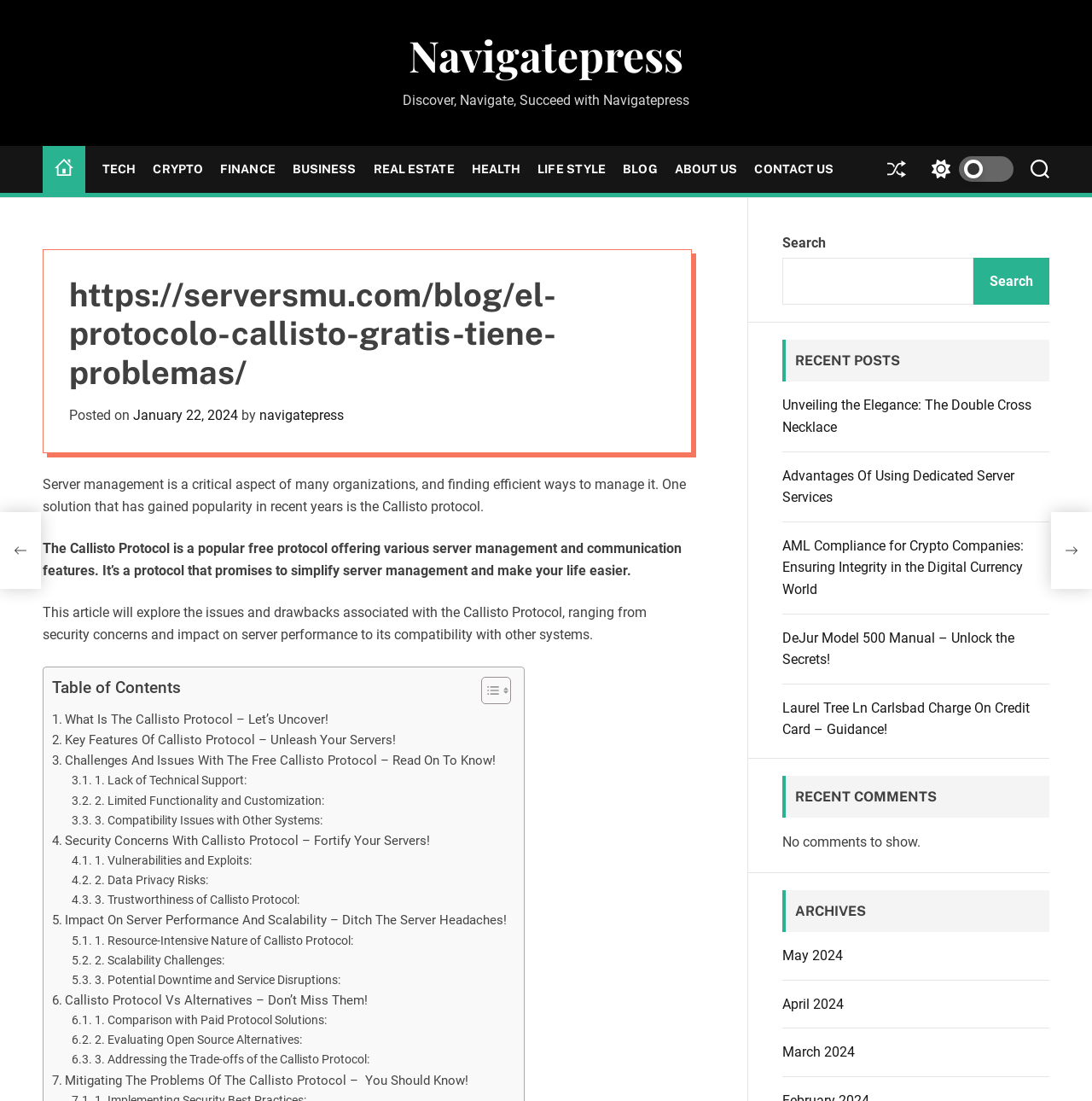Provide an in-depth caption for the webpage.

This webpage is a blog post about the Callisto Protocol, a free protocol for server management and communication. At the top of the page, there is a navigation menu with links to various sections of the website, including Home, TECH, CRYPTO, FINANCE, and more. Below the navigation menu, there is a header section with a title "https://serversmu.com/blog/el-protocolo-callisto-gratis-tiene-problemas/" and a subtitle "Posted on January 22, 2024, by navigatepress".

The main content of the page is divided into several sections. The first section introduces the Callisto Protocol, describing it as a popular free protocol that promises to simplify server management. The second section explores the issues and drawbacks associated with the Callisto Protocol, including security concerns, impact on server performance, and compatibility with other systems.

The page also features a table of contents with links to different sections of the article, including "What Is The Callisto Protocol", "Key Features Of Callisto Protocol", "Challenges And Issues With The Free Callisto Protocol", and more. Each section has multiple subheadings and links to related topics.

On the right side of the page, there is a search bar and a section titled "RECENT POSTS" with links to other blog posts, including "Unveiling the Elegance: The Double Cross Necklace", "Advantages Of Using Dedicated Server Services", and more. Below the recent posts section, there is a section titled "RECENT COMMENTS" with a message indicating that there are no comments to show. Finally, there is an "ARCHIVES" section with links to blog posts from different months, including May 2024, April 2024, and March 2024.